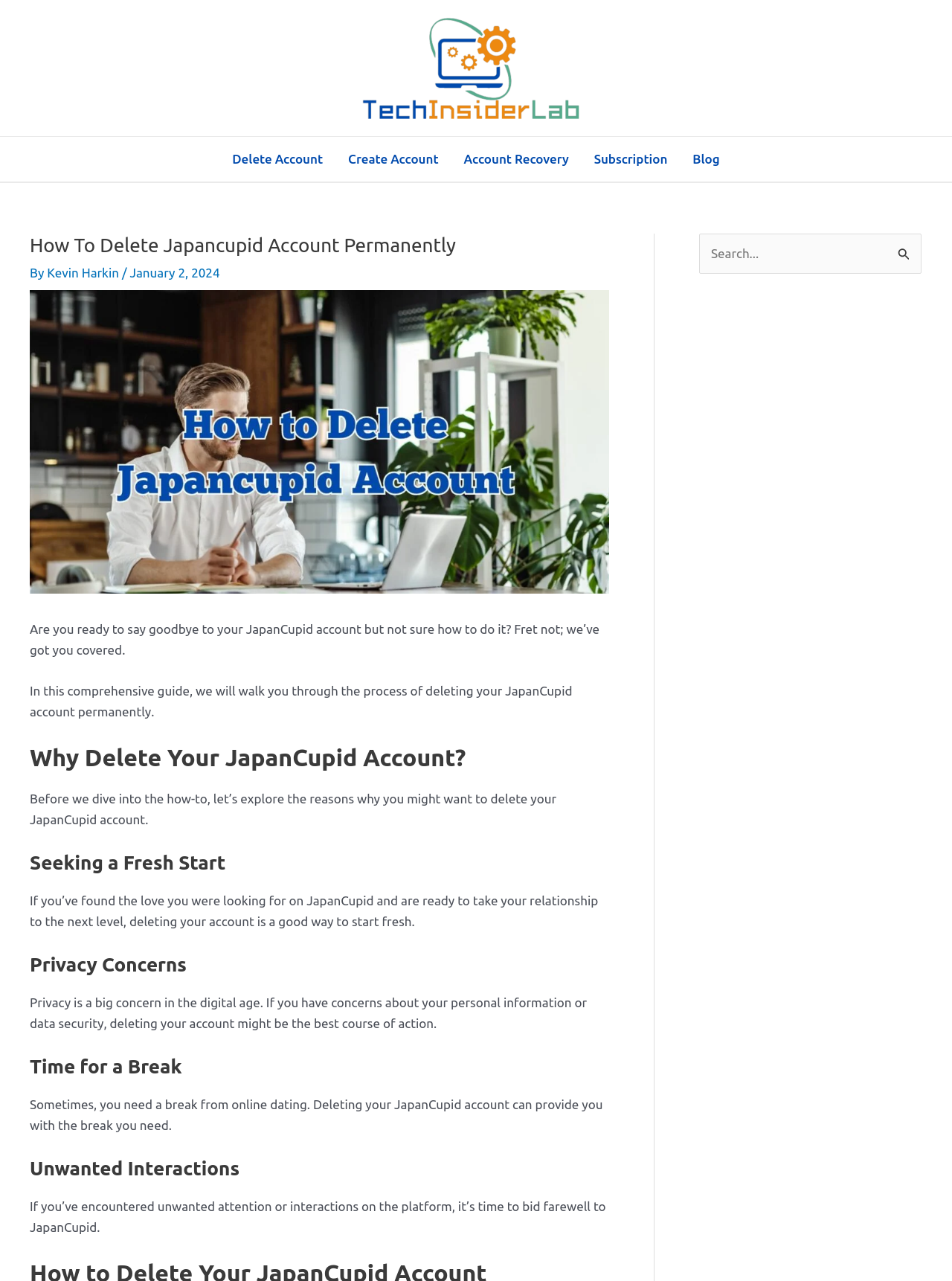Please find the bounding box coordinates of the section that needs to be clicked to achieve this instruction: "Click the 'Subscription' link".

[0.611, 0.107, 0.714, 0.142]